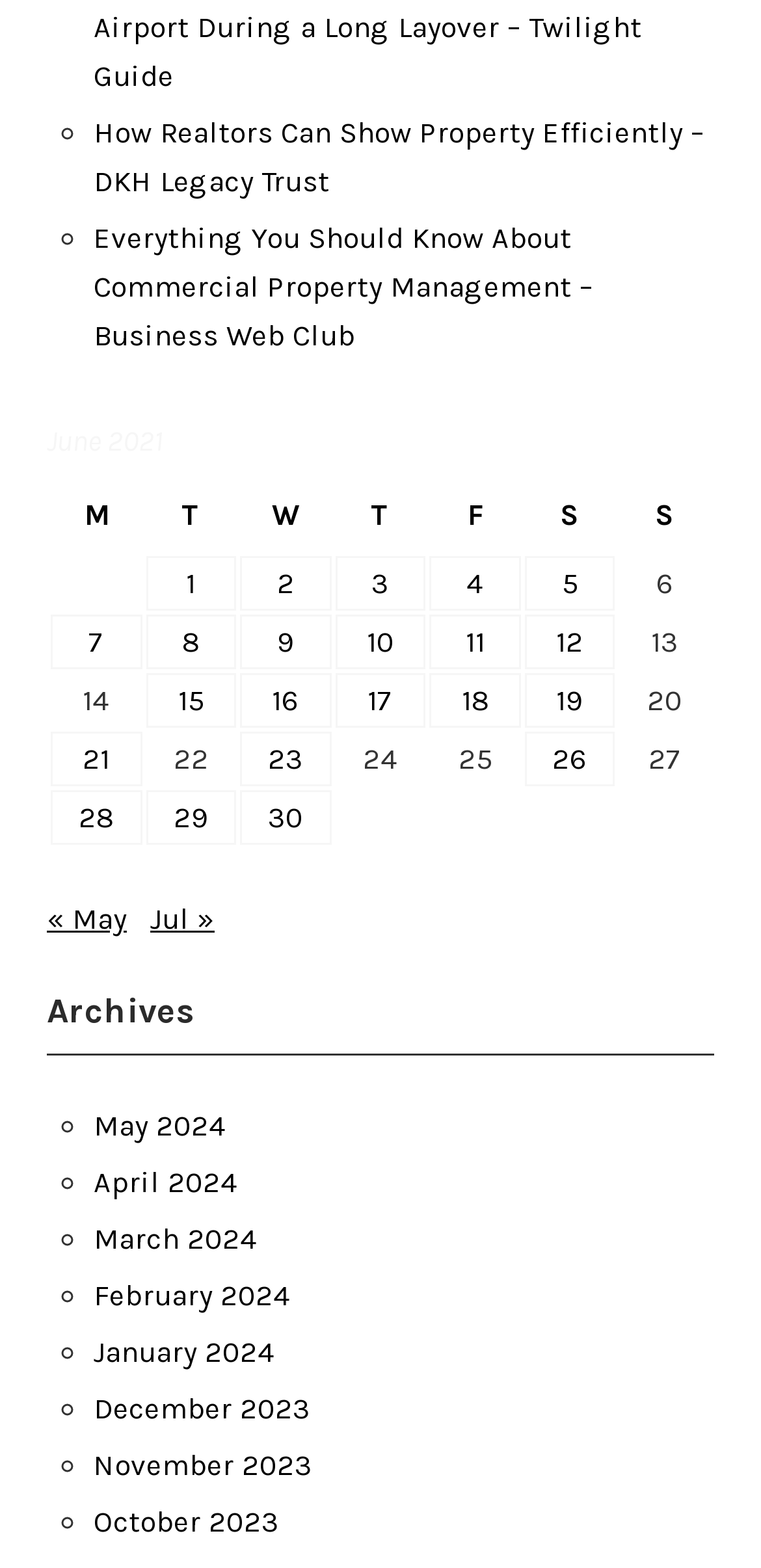Show the bounding box coordinates for the element that needs to be clicked to execute the following instruction: "View archives". Provide the coordinates in the form of four float numbers between 0 and 1, i.e., [left, top, right, bottom].

[0.062, 0.632, 0.938, 0.673]